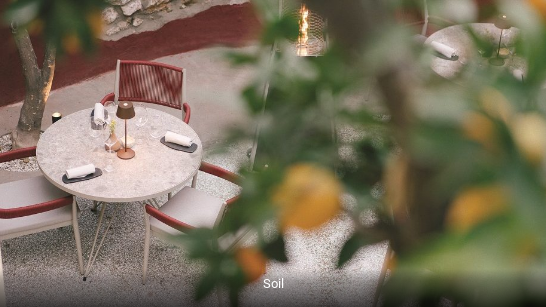What philosophy does the restaurant Soil emphasize?
Using the information from the image, provide a comprehensive answer to the question.

The caption highlights that Soil is recognized for its dedication to sustainability, emphasizing a 'Farm to Table' philosophy, which reflects in both its cuisine and atmosphere.